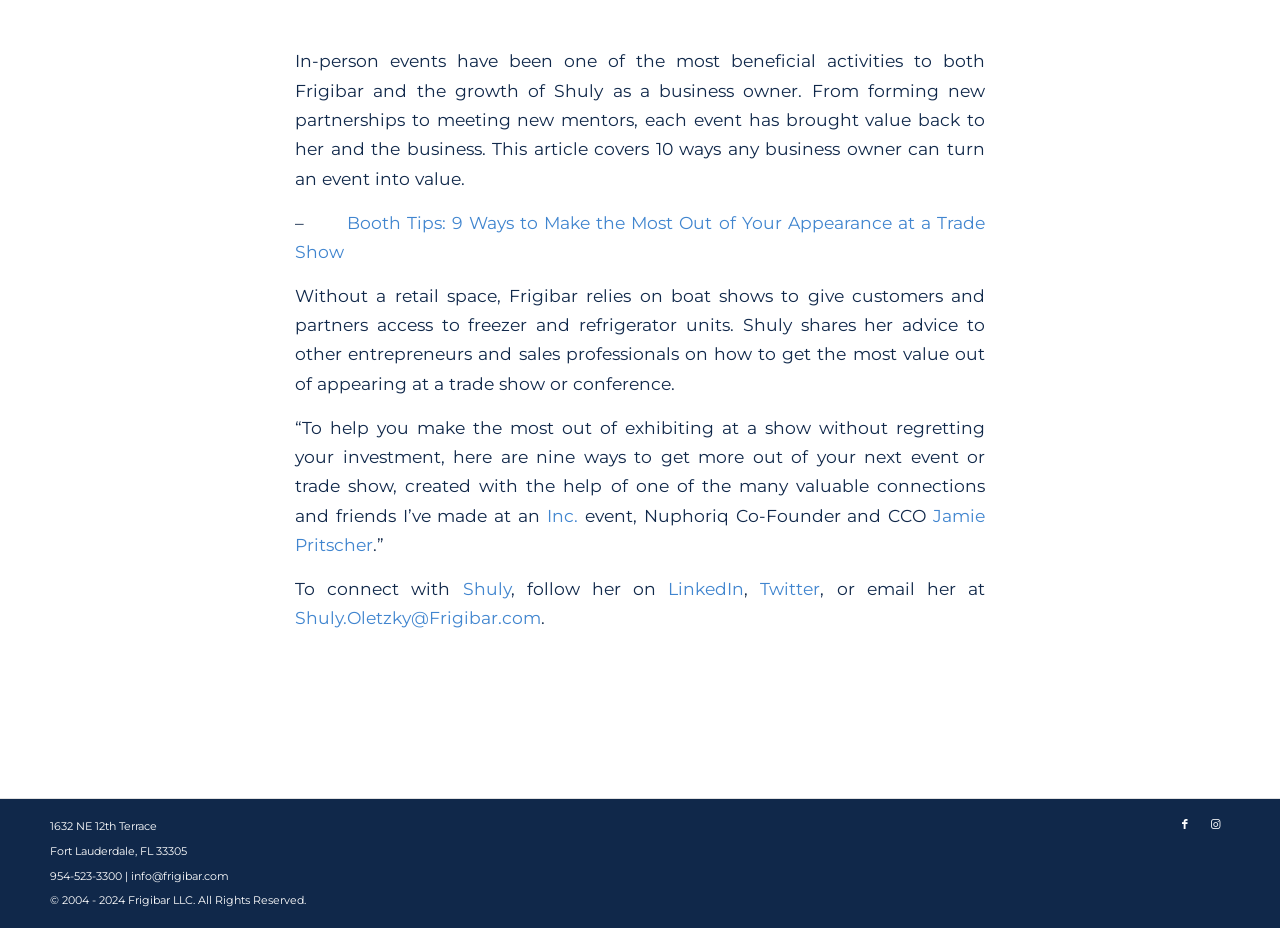Kindly determine the bounding box coordinates of the area that needs to be clicked to fulfill this instruction: "Click the link to get booth tips".

[0.23, 0.228, 0.77, 0.282]